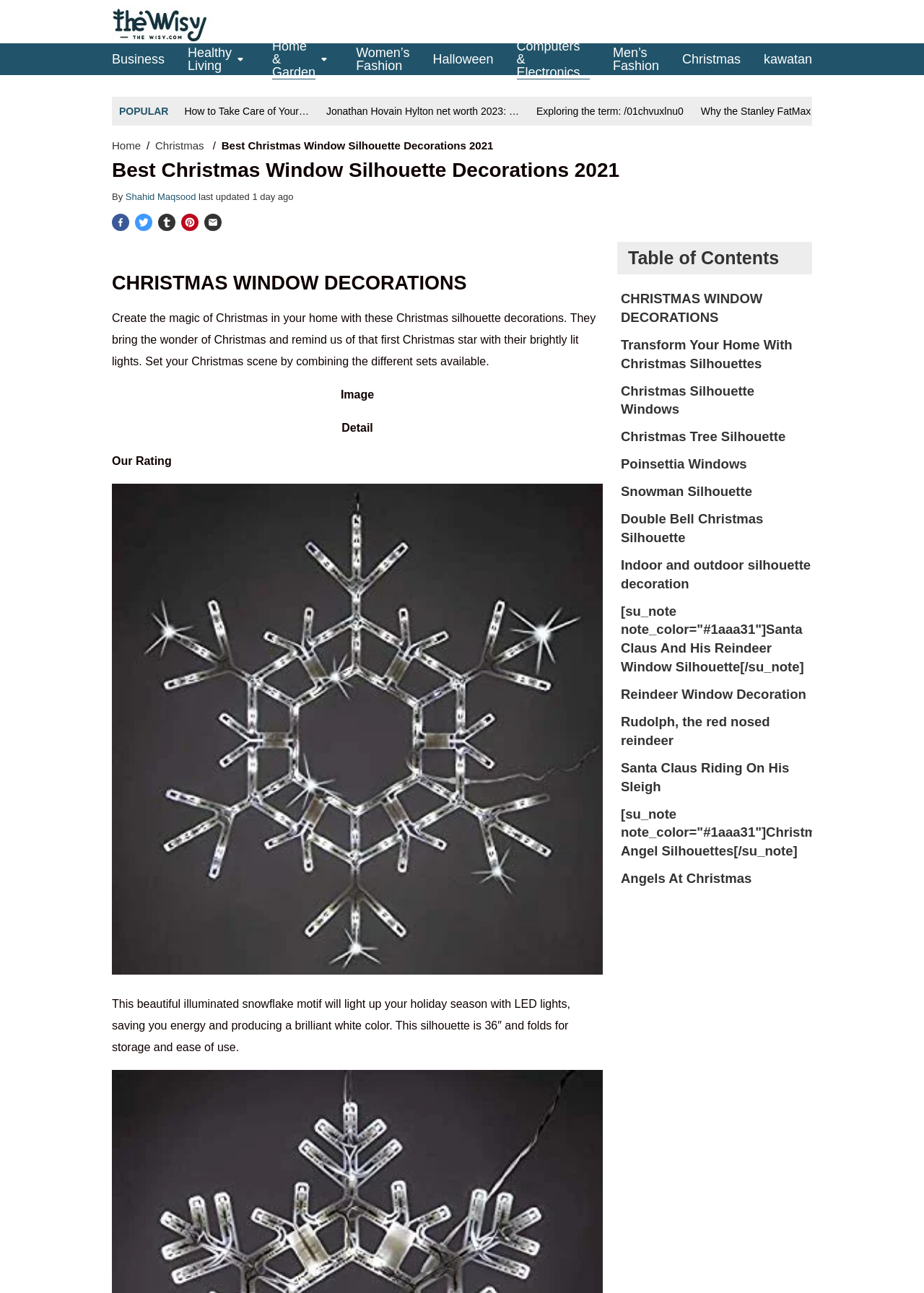Using the description "Exploring the term: /01chvuxlnu0", predict the bounding box of the relevant HTML element.

[0.58, 0.082, 0.74, 0.09]